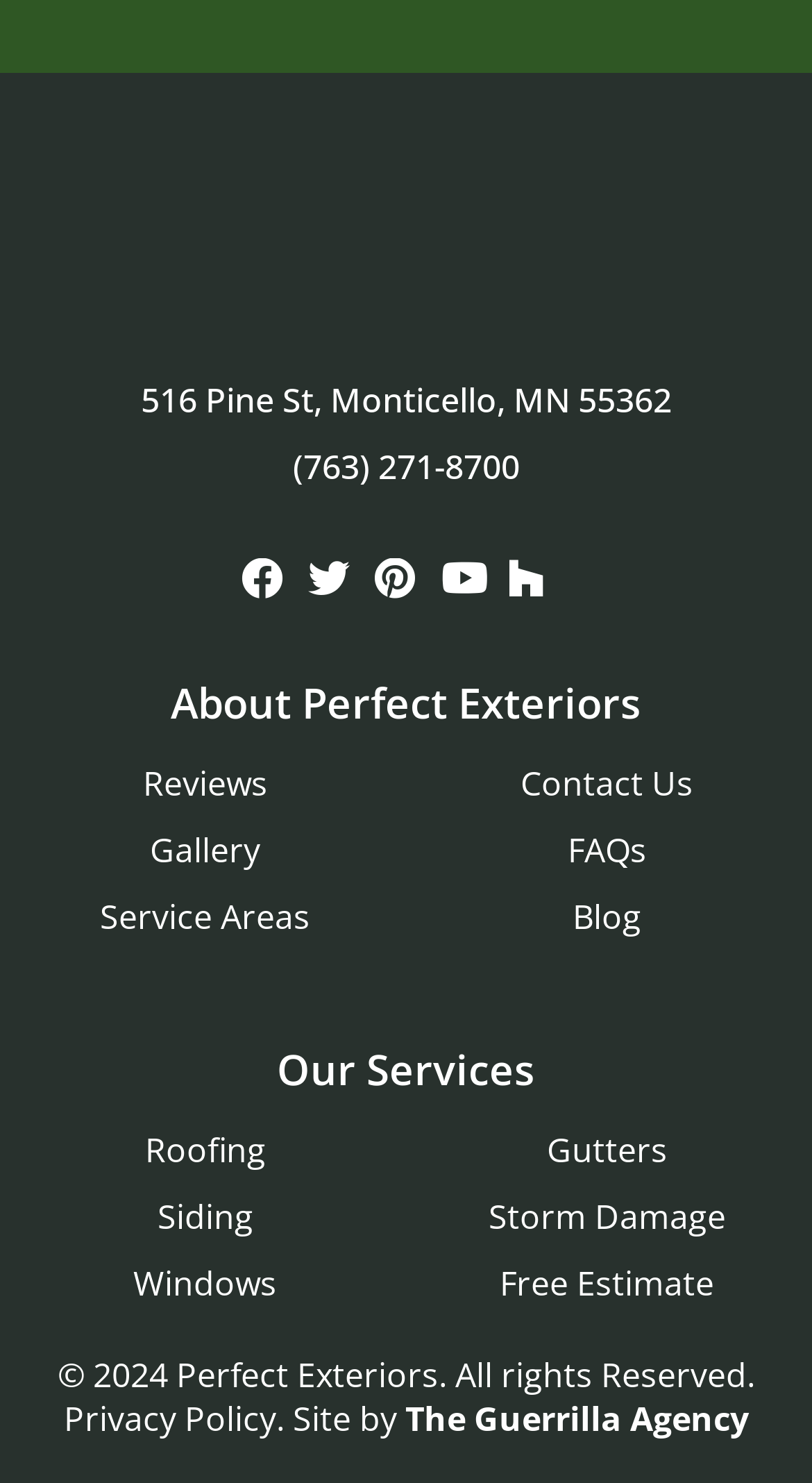Find the bounding box of the web element that fits this description: "Contact Us".

[0.641, 0.513, 0.854, 0.544]